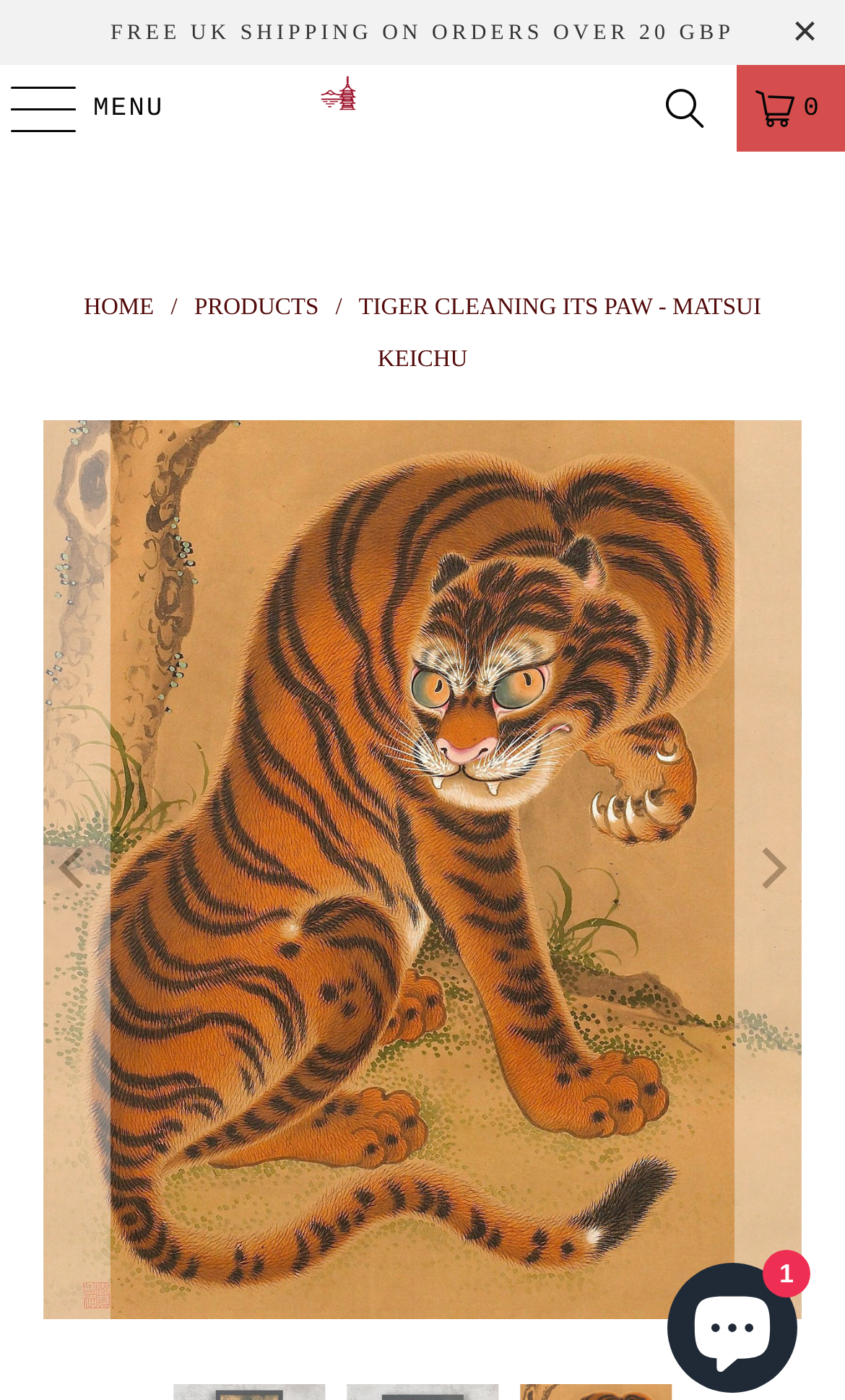Locate the bounding box coordinates of the area you need to click to fulfill this instruction: 'Chat with the support team'. The coordinates must be in the form of four float numbers ranging from 0 to 1: [left, top, right, bottom].

[0.79, 0.902, 0.944, 0.995]